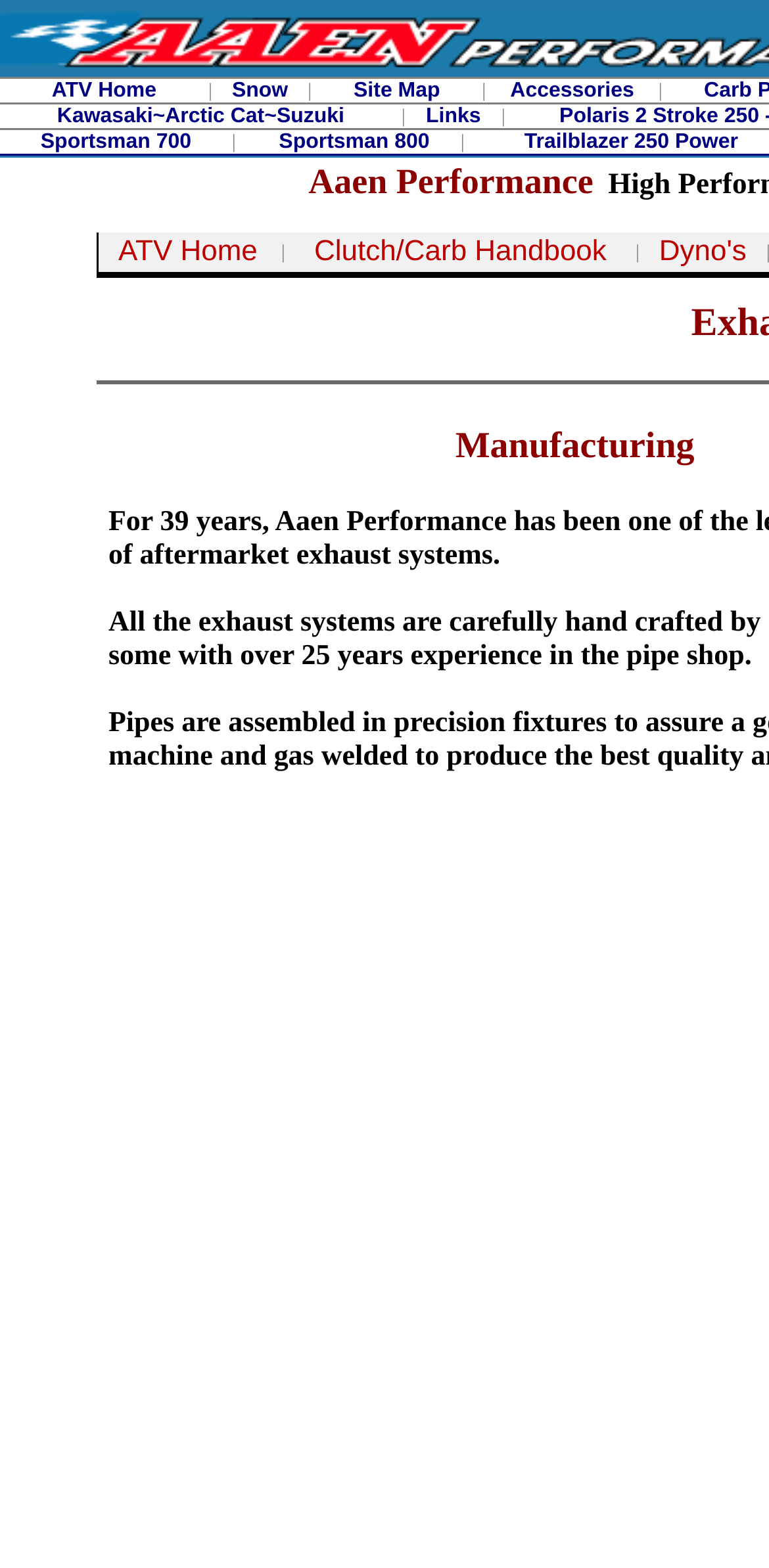Generate a thorough explanation of the webpage's elements.

The webpage is about Aaen Performance, a manufacturer of high-performance racing products for snowmobiles and ATVs. At the top, there is a navigation menu with five tabs: "ATV Home", "Snow", "Site Map", "Accessories", and a separator in between each tab. 

Below the navigation menu, there is a section with three columns. The left column has three links: "Kawasaki~Arctic Cat~Suzuki", "Links", and a separator in between each link. The middle column has three links: "Sportsman 700", "Sportsman 800", and "Trailblazer 250 Power", with a separator in between each link. The right column is empty.

Further down, there is a grid with five cells. The first cell contains a link to "ATV Home", the second cell is a separator, the third cell contains a link to "Clutch/Carb Handbook", the fourth cell is a separator, and the fifth cell contains a link to "Dyno's".

There are no images on the page. The overall layout is organized, with clear headings and concise text.